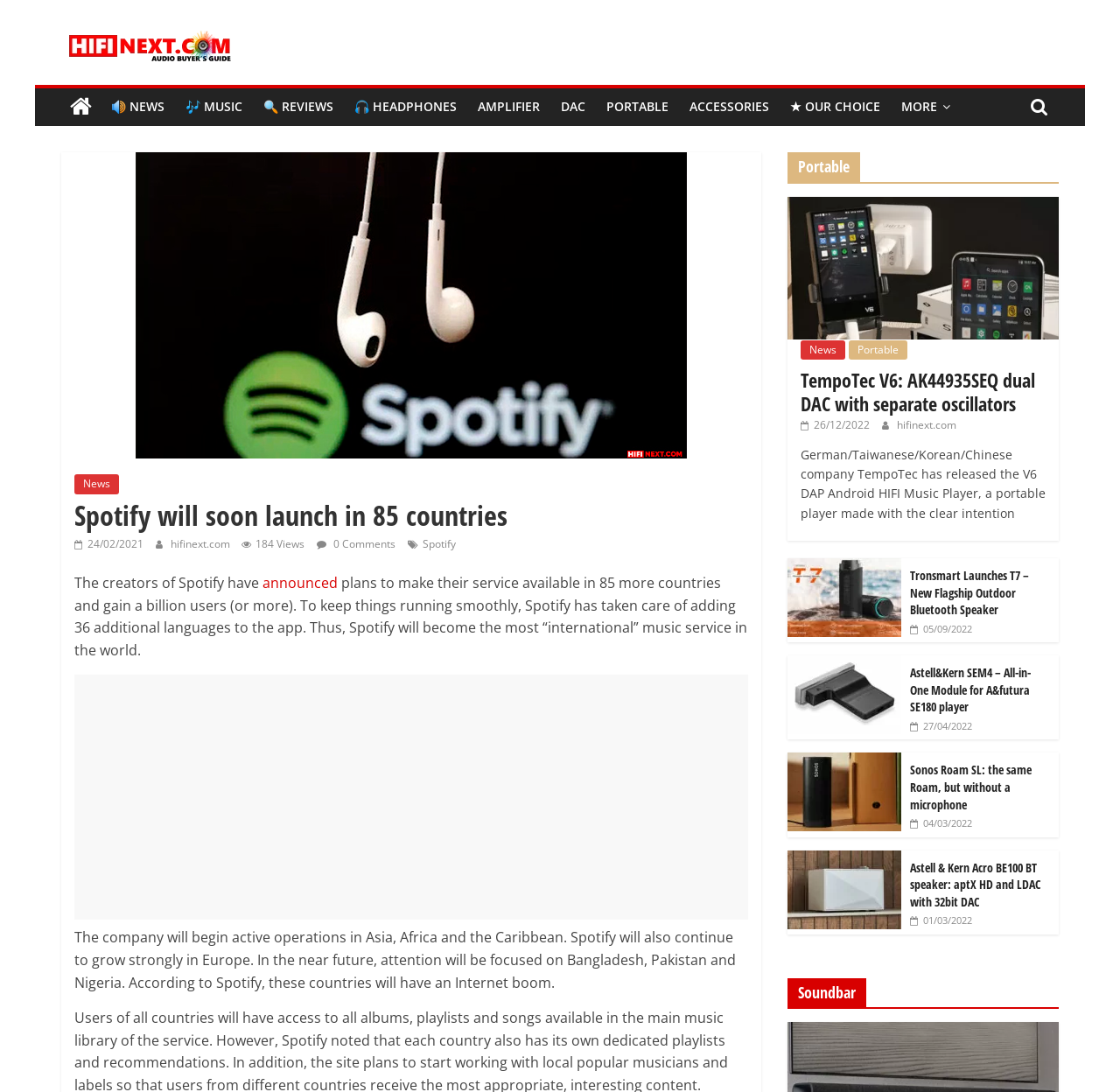Refer to the image and offer a detailed explanation in response to the question: How many articles are listed on the webpage?

There are 6 articles listed on the webpage, each with a title, image, and brief description. The articles are about various audio-related products and news.